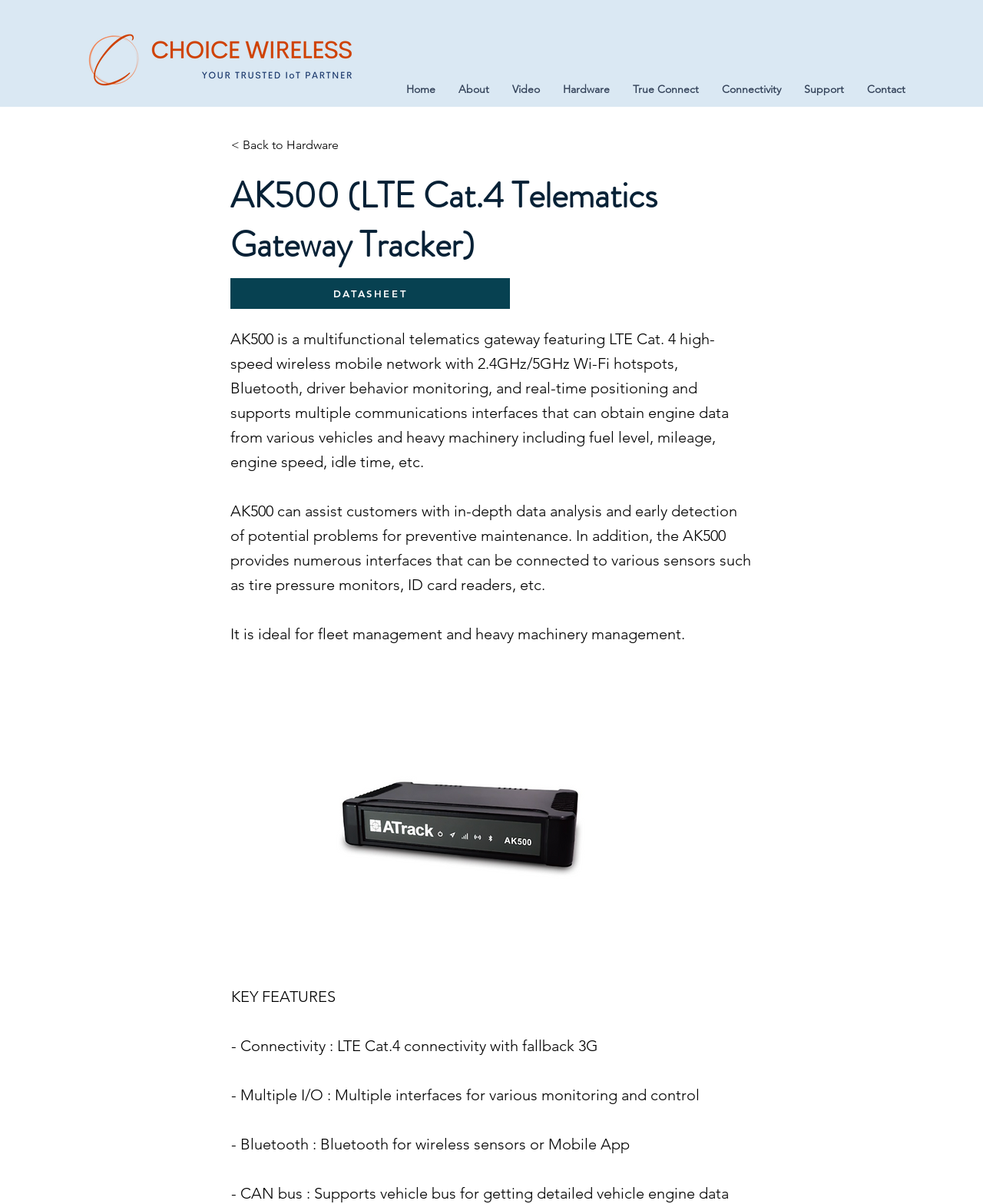Summarize the webpage comprehensively, mentioning all visible components.

The webpage is about the AK500, a multifunctional telematics gateway tracker. At the top left corner, there is a color logo. Below the logo, there is a navigation menu with links to different sections of the website, including Home, About, Video, Hardware, True Connect, Connectivity, Support, and Contact. 

To the right of the navigation menu, there is a heading that reads "AK500 (LTE Cat.4 Telematics Gateway Tracker)". Below the heading, there is a link to the datasheet and a brief description of the AK500, which is a multifunctional telematics gateway featuring LTE Cat. 4 high-speed wireless mobile network with 2.4GHz/5GHz Wi-Fi hotspots, Bluetooth, driver behavior monitoring, and real-time positioning. 

The description is followed by two paragraphs of text that explain the benefits of the AK500, including its ability to assist customers with in-depth data analysis and early detection of potential problems for preventive maintenance, and its ideal use for fleet management and heavy machinery management. 

To the right of the text, there is an image of the AK500. Below the image, there is a section highlighting the key features of the AK500, including its connectivity, multiple I/O, Bluetooth, and CAN bus capabilities. Each feature is listed in a separate line of text.